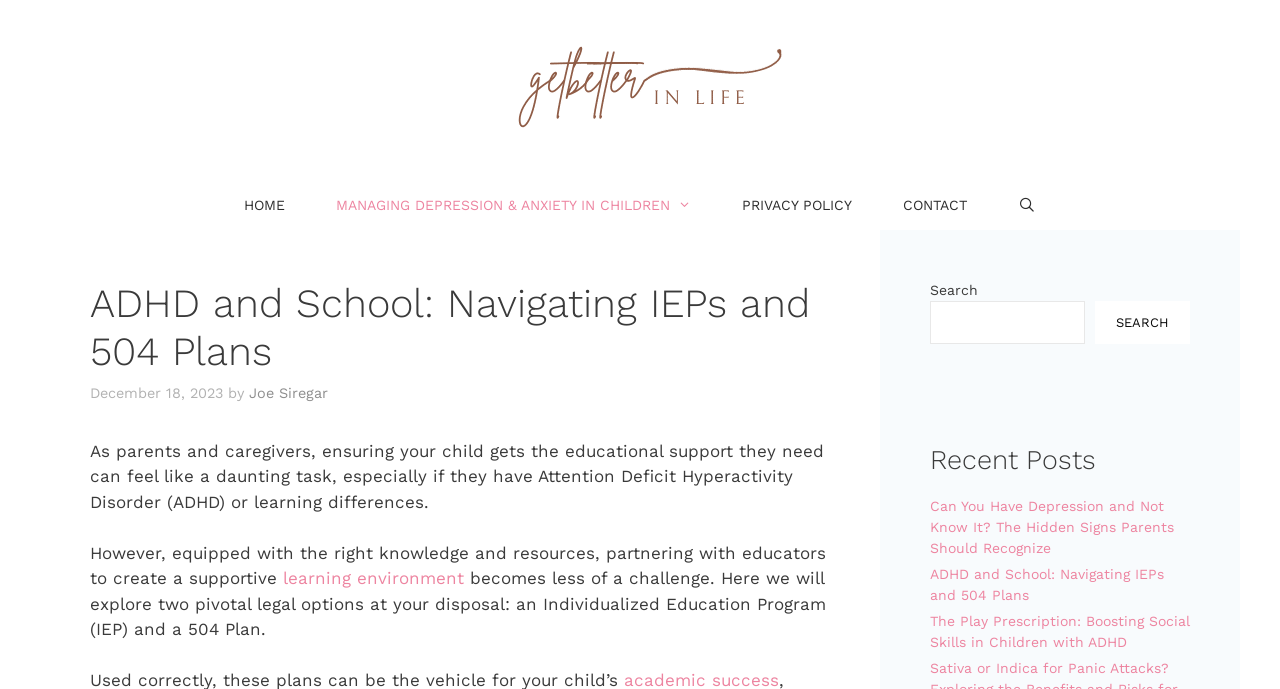What is the purpose of an IEP and a 504 Plan?
Look at the image and respond to the question as thoroughly as possible.

I determined the purpose of an IEP and a 504 Plan by reading the text in the article, which states that 'equipped with the right knowledge and resources, partnering with educators to create a supportive learning environment becomes less of a challenge'.